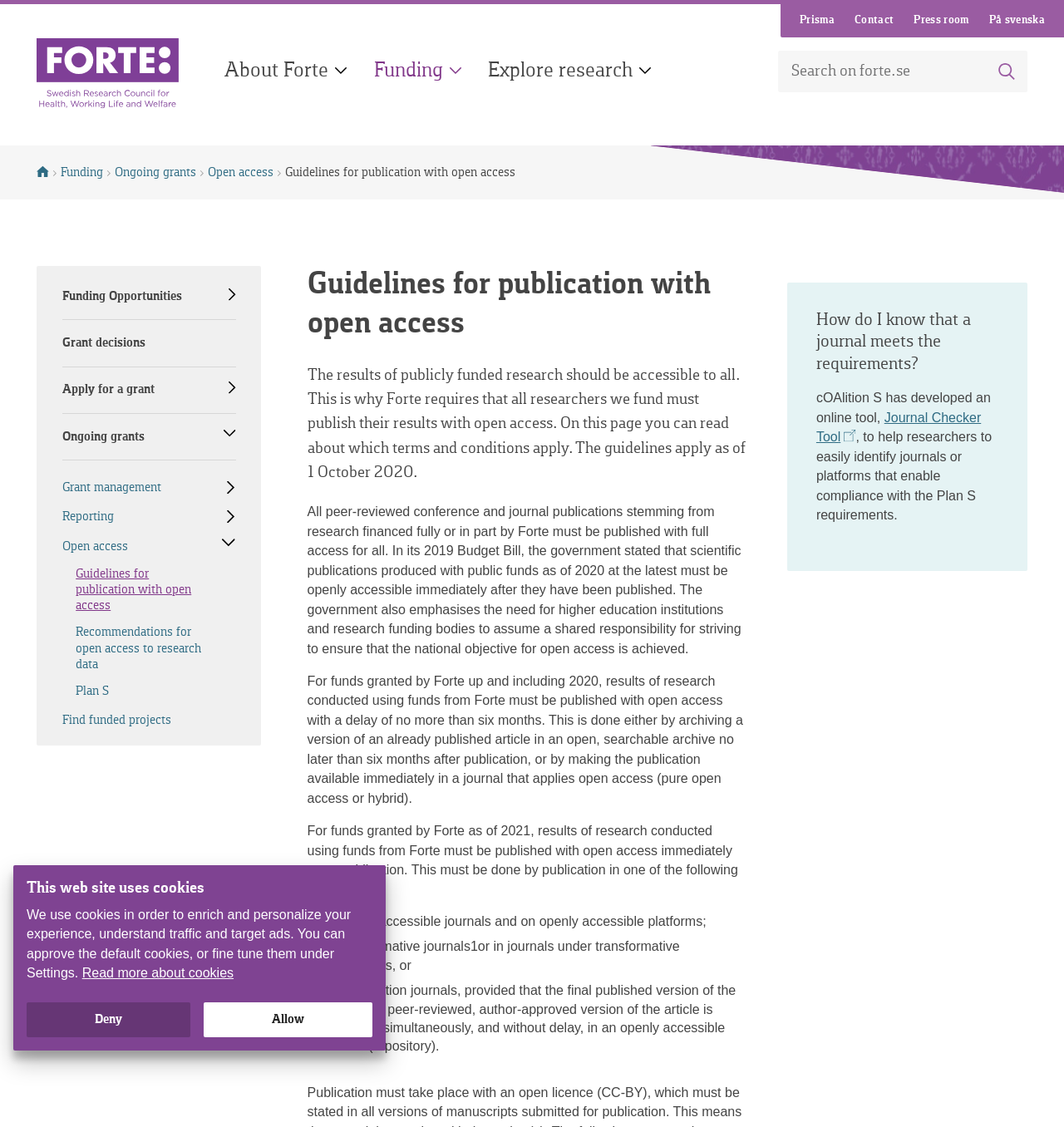Respond to the following question using a concise word or phrase: 
What is the alternative to publishing in openly accessible journals?

Transformative journals or subscription journals with archiving